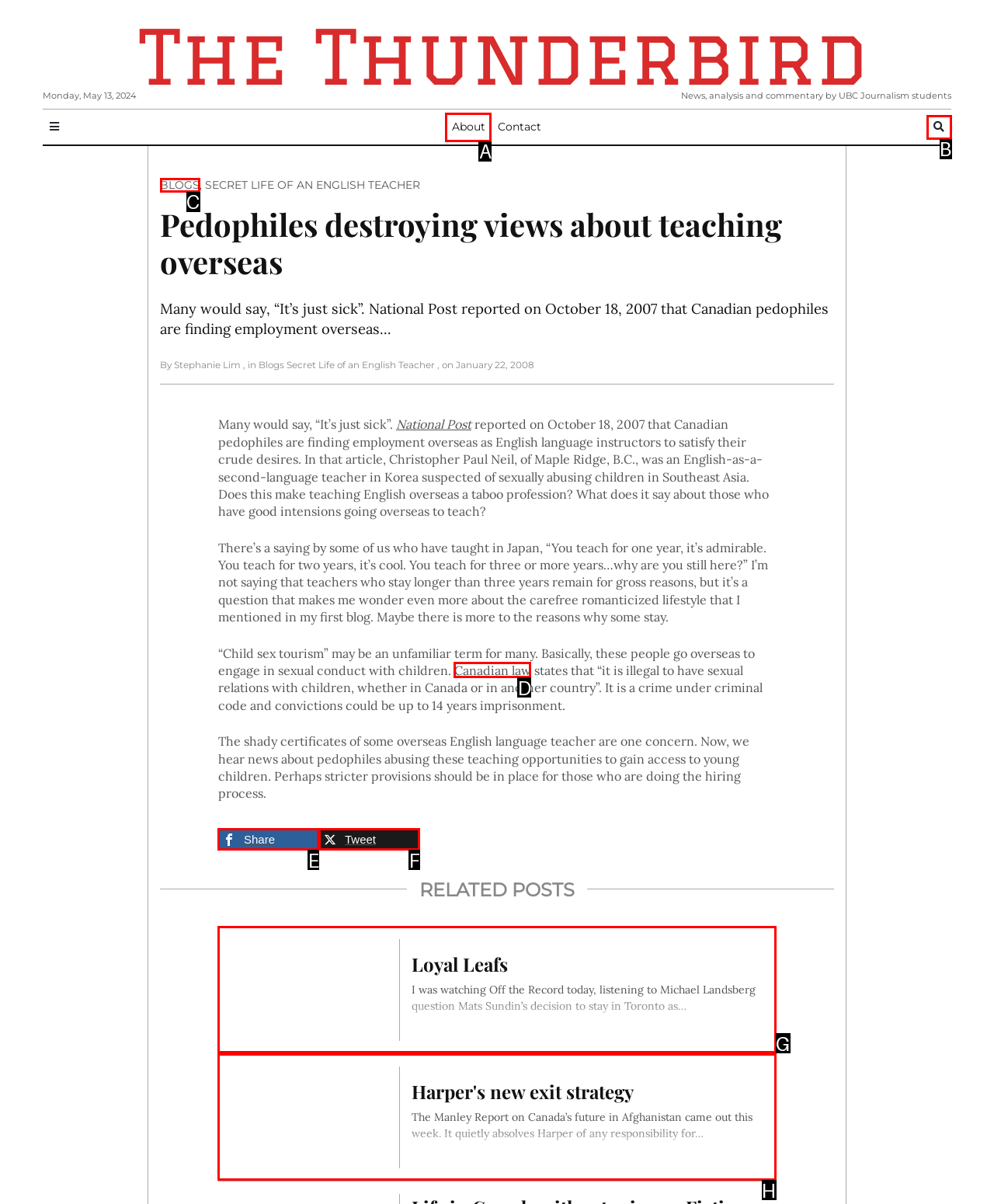Tell me the letter of the UI element to click in order to accomplish the following task: Click the 'Canadian law' link
Answer with the letter of the chosen option from the given choices directly.

D